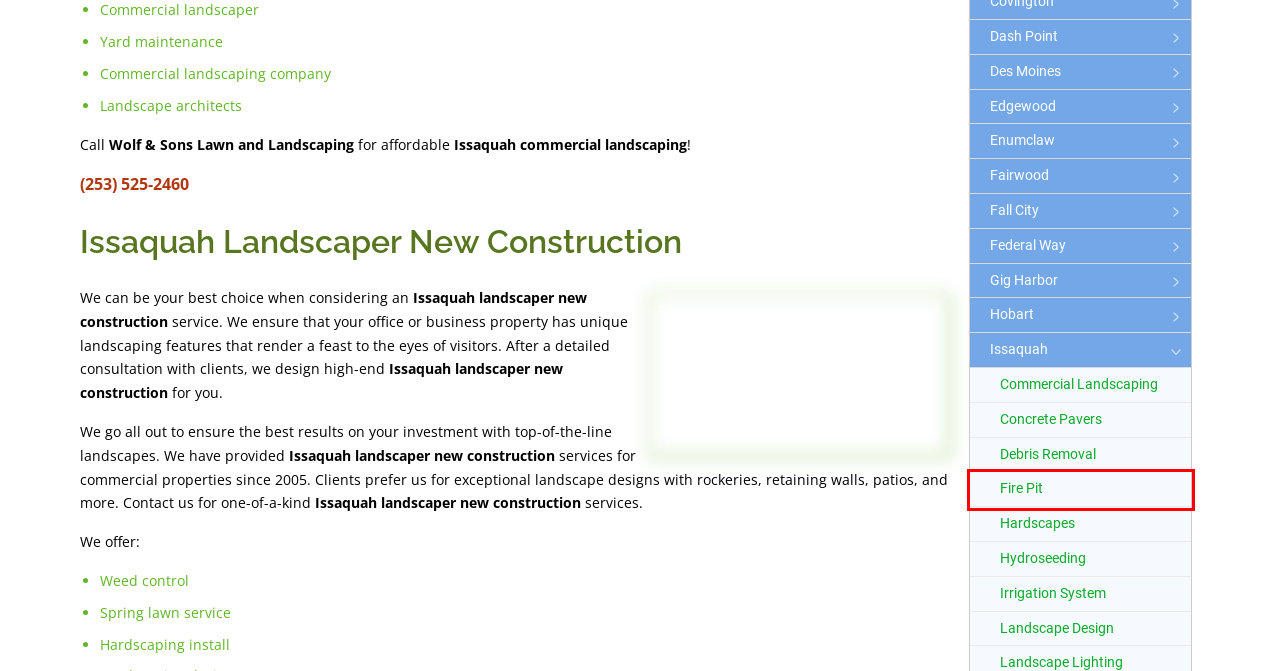You have a screenshot of a webpage with a red bounding box around a UI element. Determine which webpage description best matches the new webpage that results from clicking the element in the bounding box. Here are the candidates:
A. Issaquah Hydroseeding | Issaquah Lawn Hydroseeding | Grass Hydroseeding
B. Issaquah Hardscapes | Issaquah Hardscapes Landscaping | Cutting Edge Hardscapes
C. Issaquah Irrigation System | Issaquah Irrigation Systems | Issaquah Lawn Irrigation
D. Issaquah Debris Removal | Issaquah Yard Debris Removal | Yard Waste Removal
E. Issaquah Landscape Design | Issaquah Landscape Designs | Landscape Designer
F. Contact Us
G. Issaquah Fire Pit | Issaquah Fire Pits | Issaquah Fire Pit Installation
H. Issaquah Concrete Pavers | Issaquah Hardscapes | Issaquah Hardscaping

G